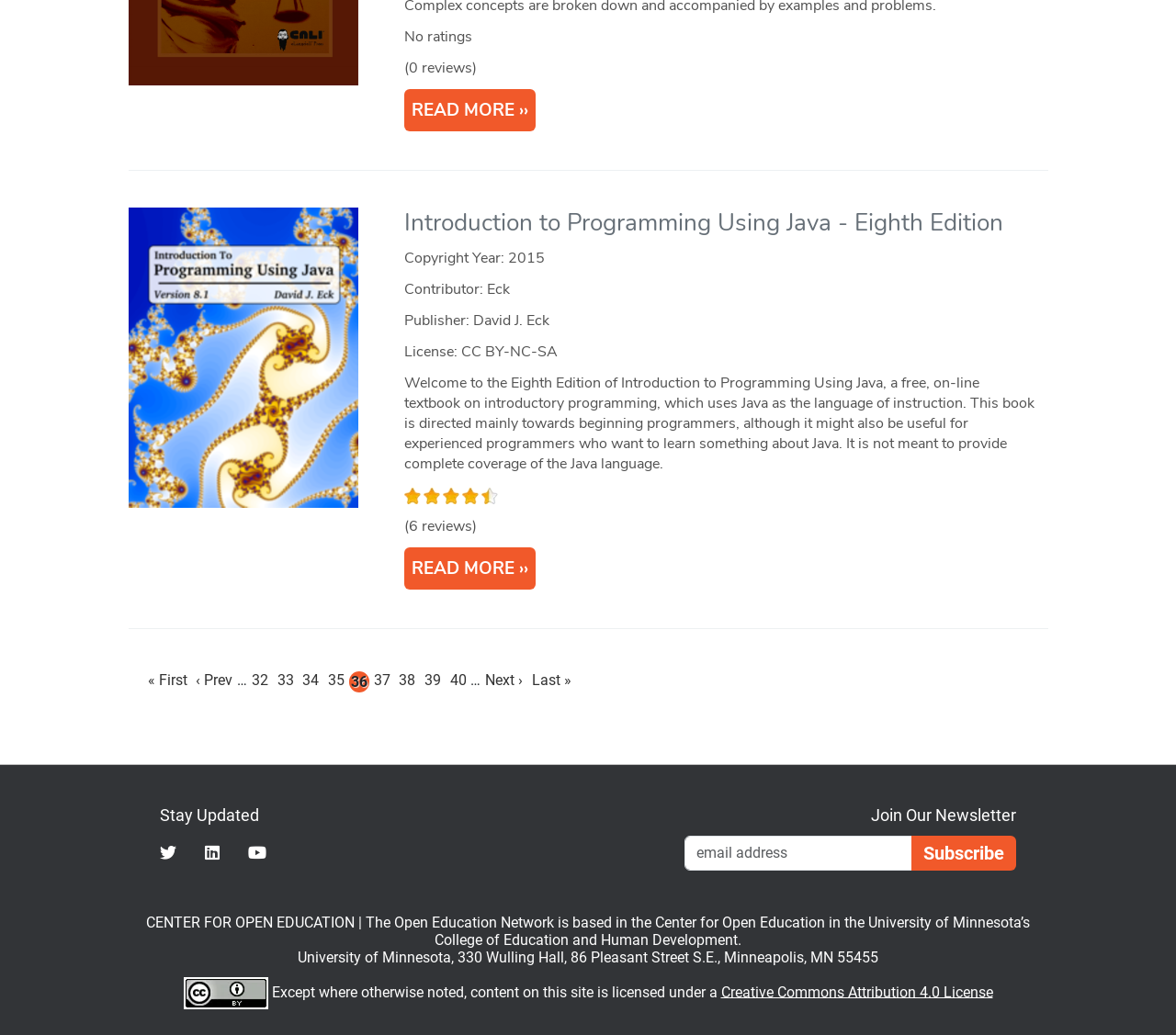Highlight the bounding box of the UI element that corresponds to this description: "« First".

[0.122, 0.646, 0.163, 0.669]